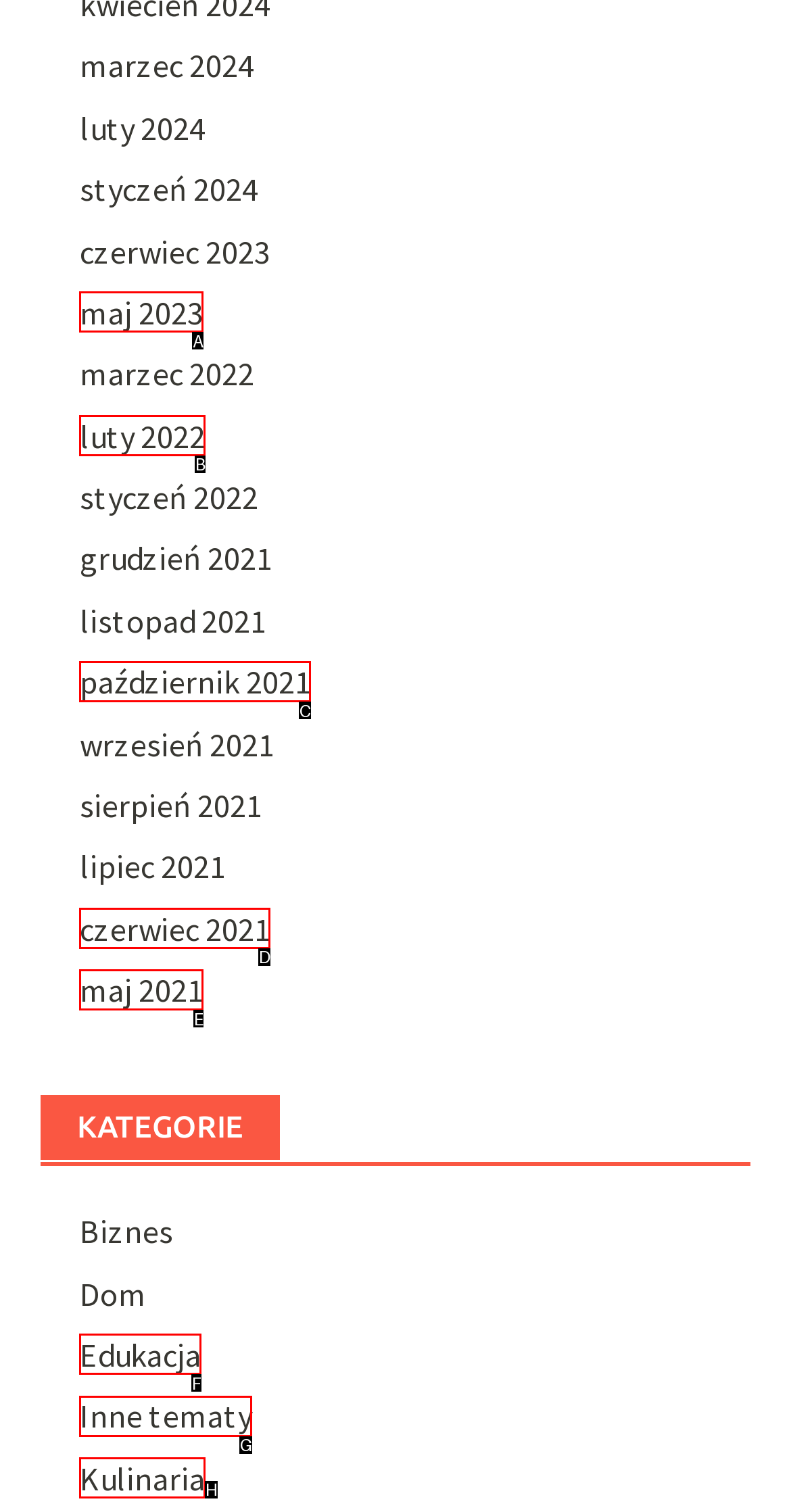Tell me which one HTML element best matches the description: Kulinaria Answer with the option's letter from the given choices directly.

H